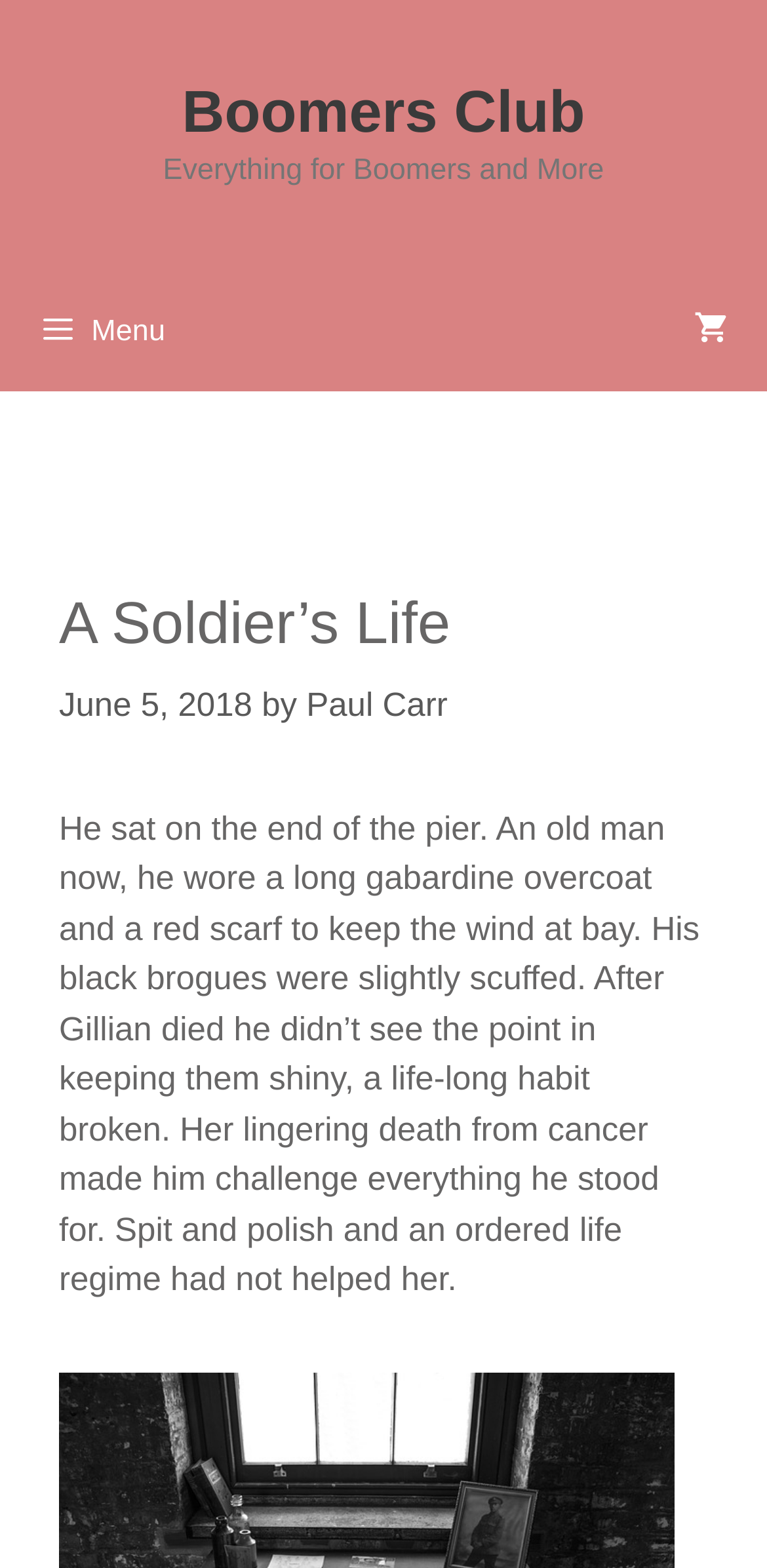What is the name of the website?
With the help of the image, please provide a detailed response to the question.

The website's name can be found in the banner section at the top of the webpage, where it says 'Boomers Club'.